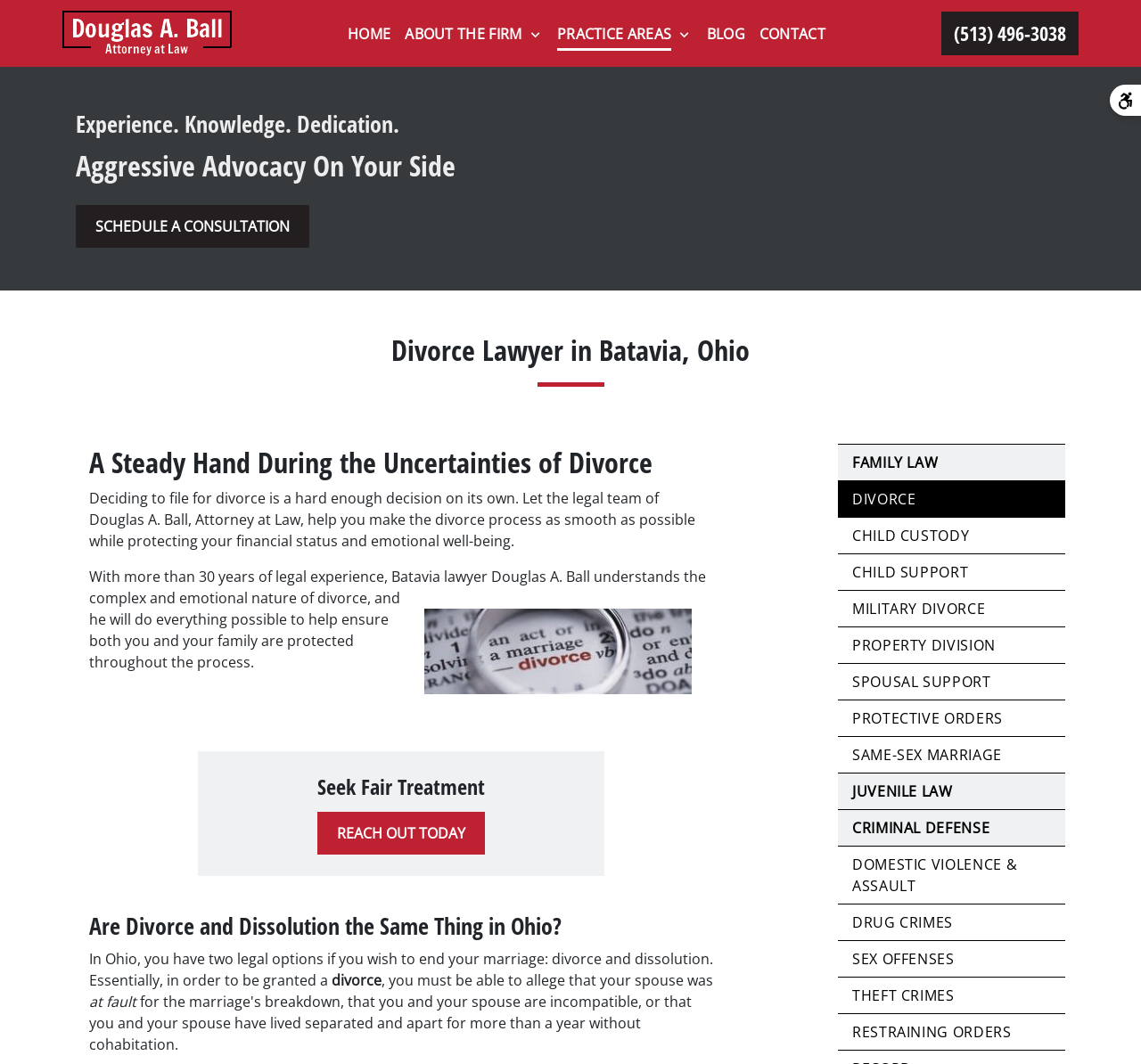Answer with a single word or phrase: 
What are the two legal options to end a marriage in Ohio?

Divorce and dissolution